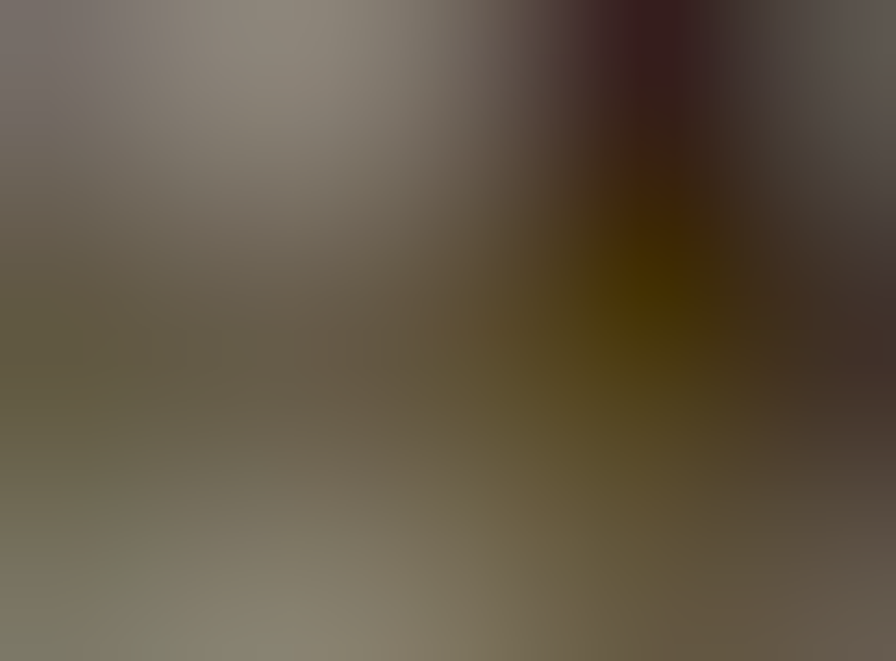What is the size of the oil painting?
Kindly offer a detailed explanation using the data available in the image.

According to the caption, the oil painting on wood measures 23 x 31 inches, which provides a sense of scale and proportion to the artwork.